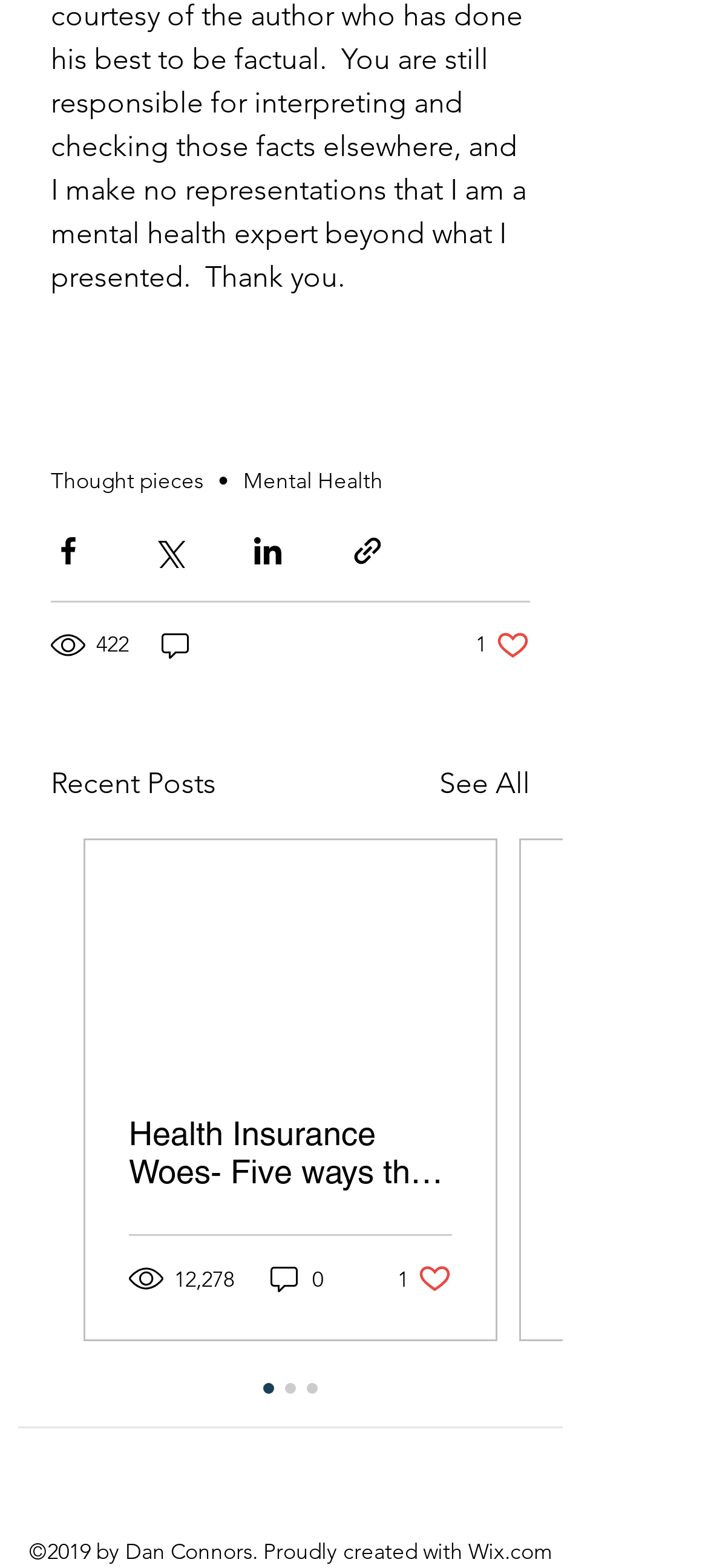Can you find the bounding box coordinates for the element that needs to be clicked to execute this instruction: "See all posts"? The coordinates should be given as four float numbers between 0 and 1, i.e., [left, top, right, bottom].

[0.621, 0.486, 0.749, 0.513]